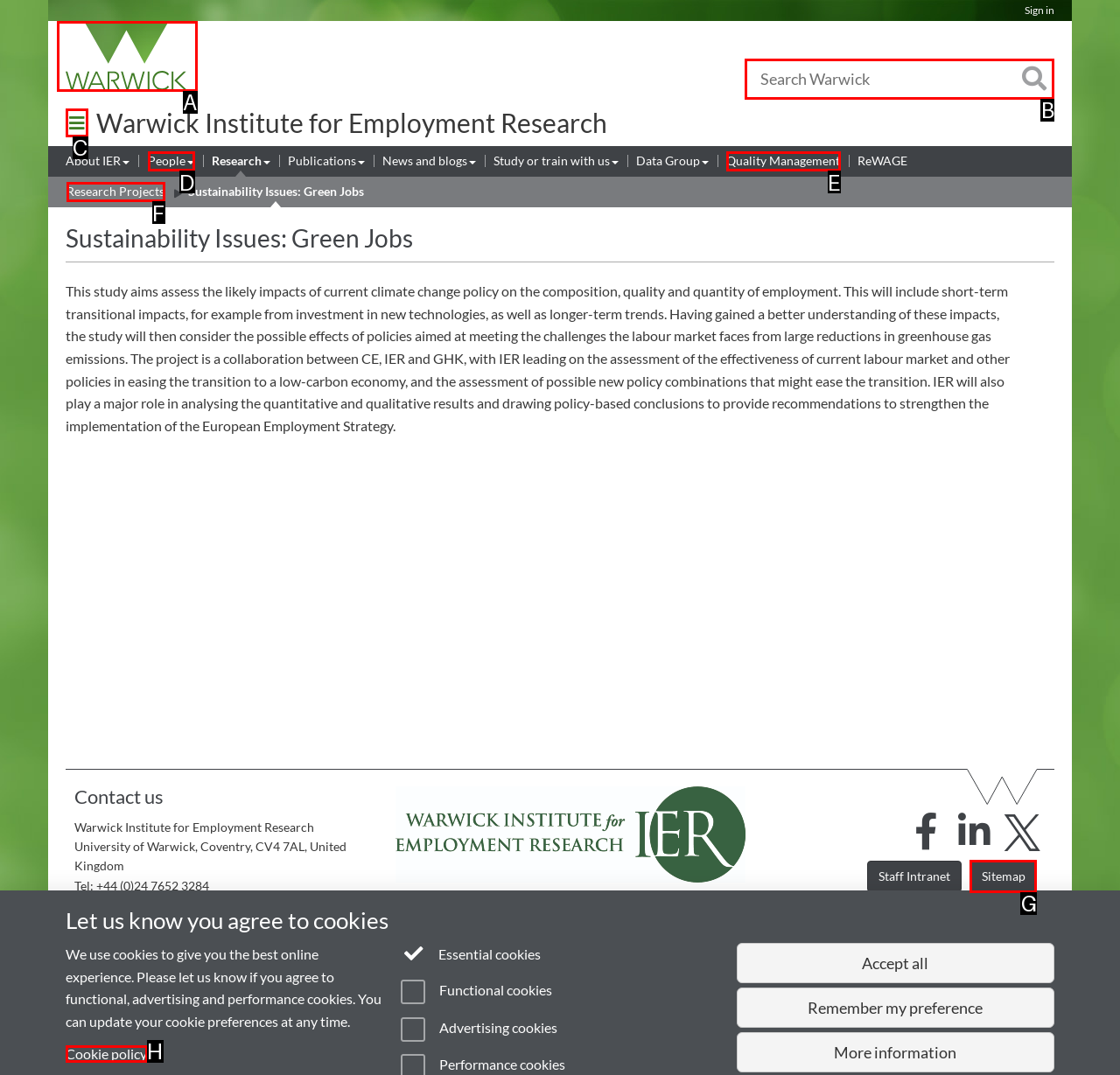Given the task: Visit University of Warwick homepage, indicate which boxed UI element should be clicked. Provide your answer using the letter associated with the correct choice.

A